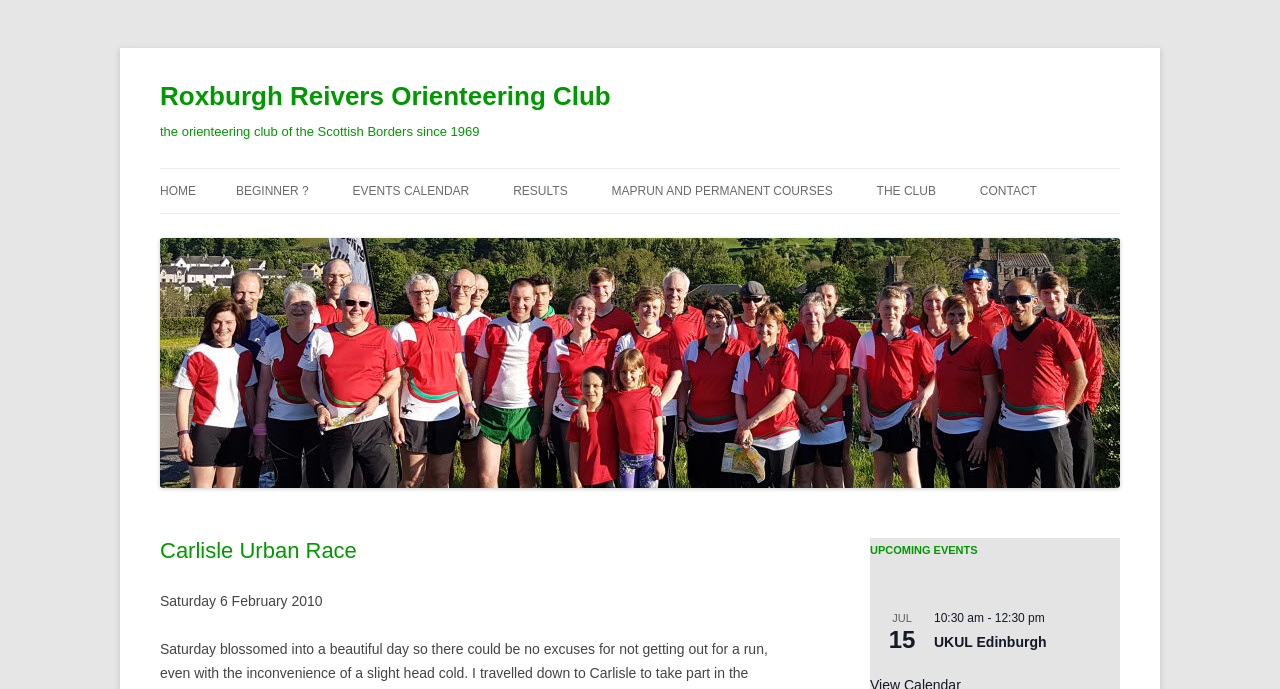Determine the bounding box coordinates of the clickable region to follow the instruction: "Read UKUL Edinburgh".

[0.73, 0.92, 0.818, 0.945]